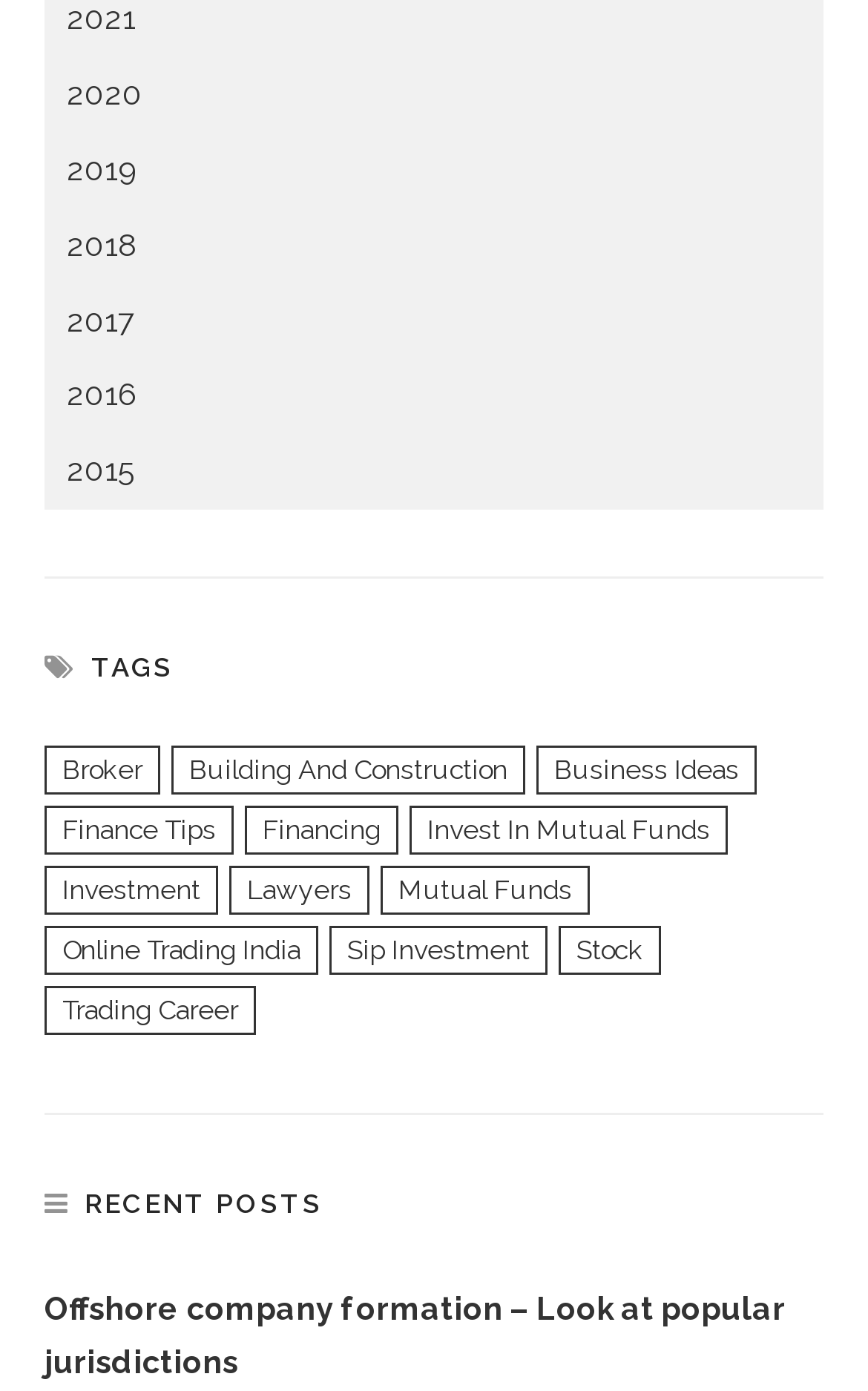Find the bounding box of the UI element described as: "invest in mutual funds". The bounding box coordinates should be given as four float values between 0 and 1, i.e., [left, top, right, bottom].

[0.472, 0.58, 0.838, 0.615]